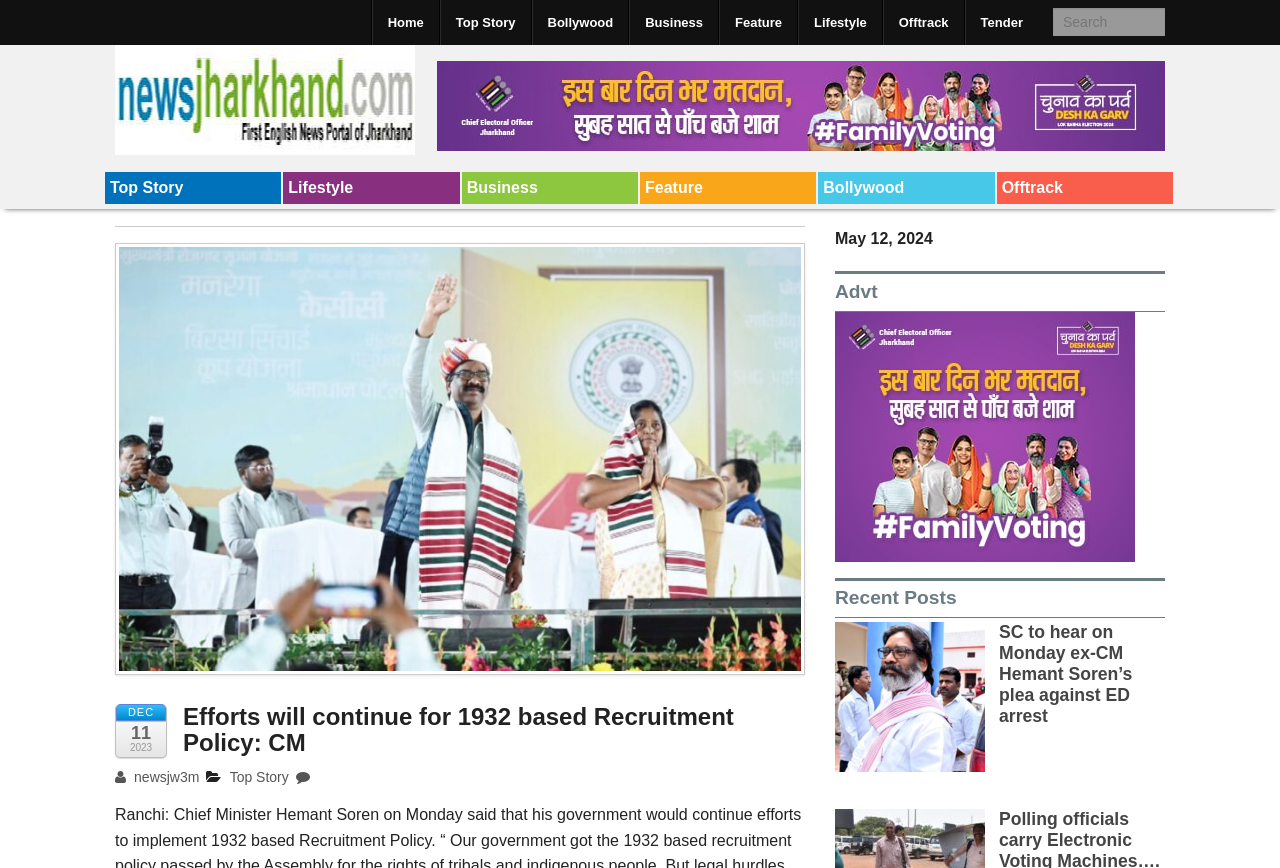Locate the bounding box coordinates of the area to click to fulfill this instruction: "Search for something". The bounding box should be presented as four float numbers between 0 and 1, in the order [left, top, right, bottom].

[0.823, 0.009, 0.91, 0.041]